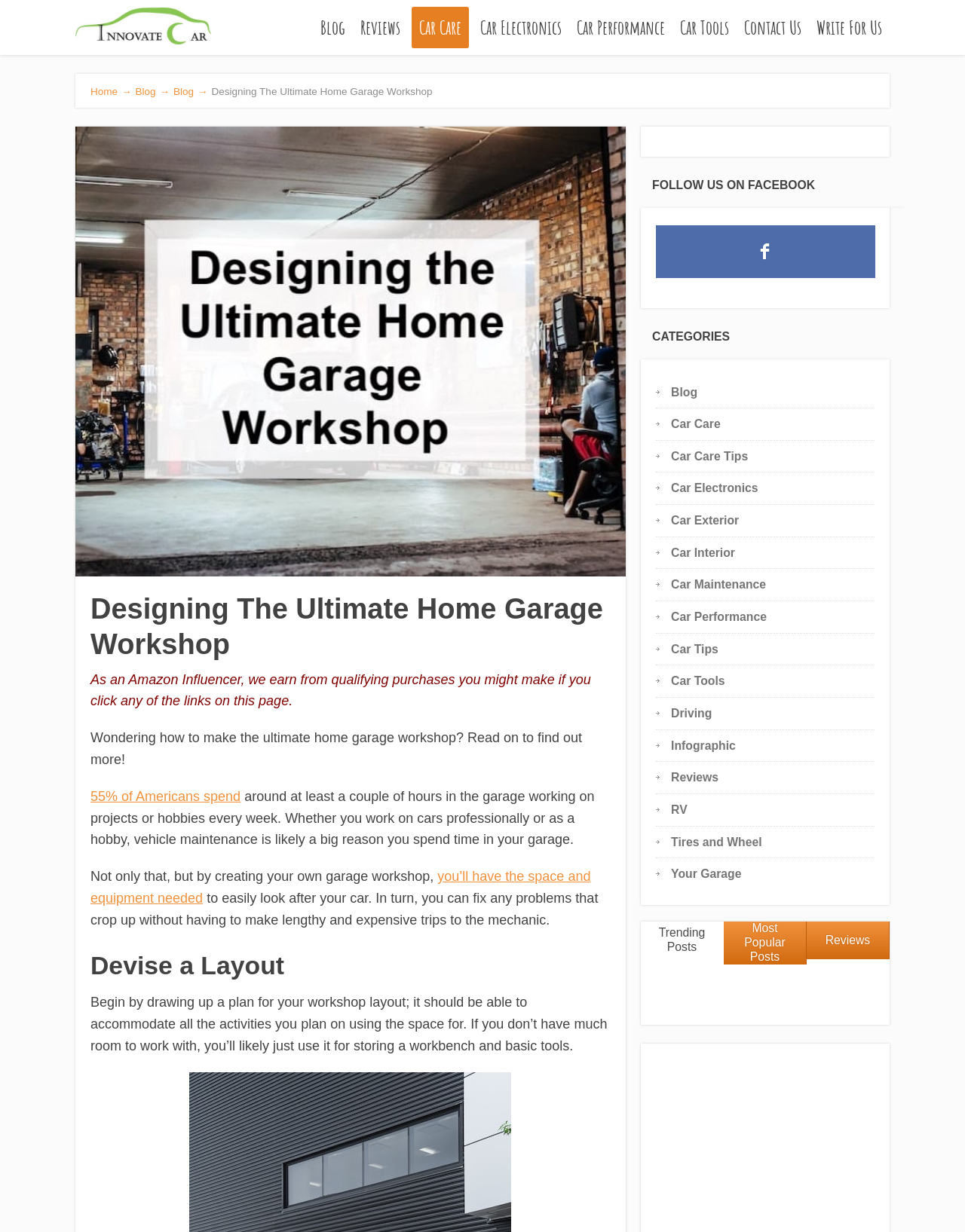What is the title of the first section on the webpage?
Answer the question based on the image using a single word or a brief phrase.

Designing The Ultimate Home Garage Workshop